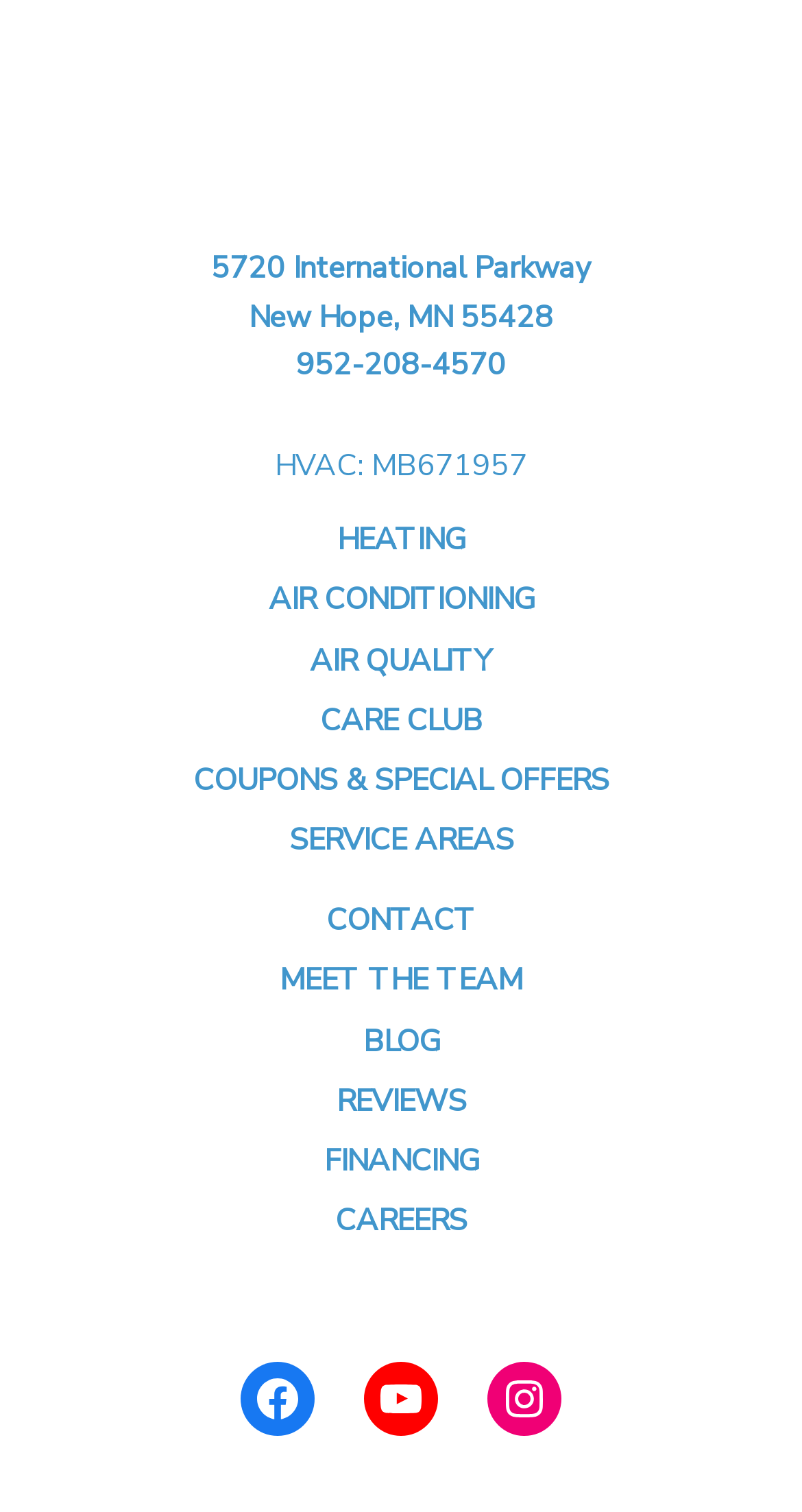Identify the bounding box coordinates of the area that should be clicked in order to complete the given instruction: "visit the HEATING page". The bounding box coordinates should be four float numbers between 0 and 1, i.e., [left, top, right, bottom].

[0.421, 0.343, 0.579, 0.37]